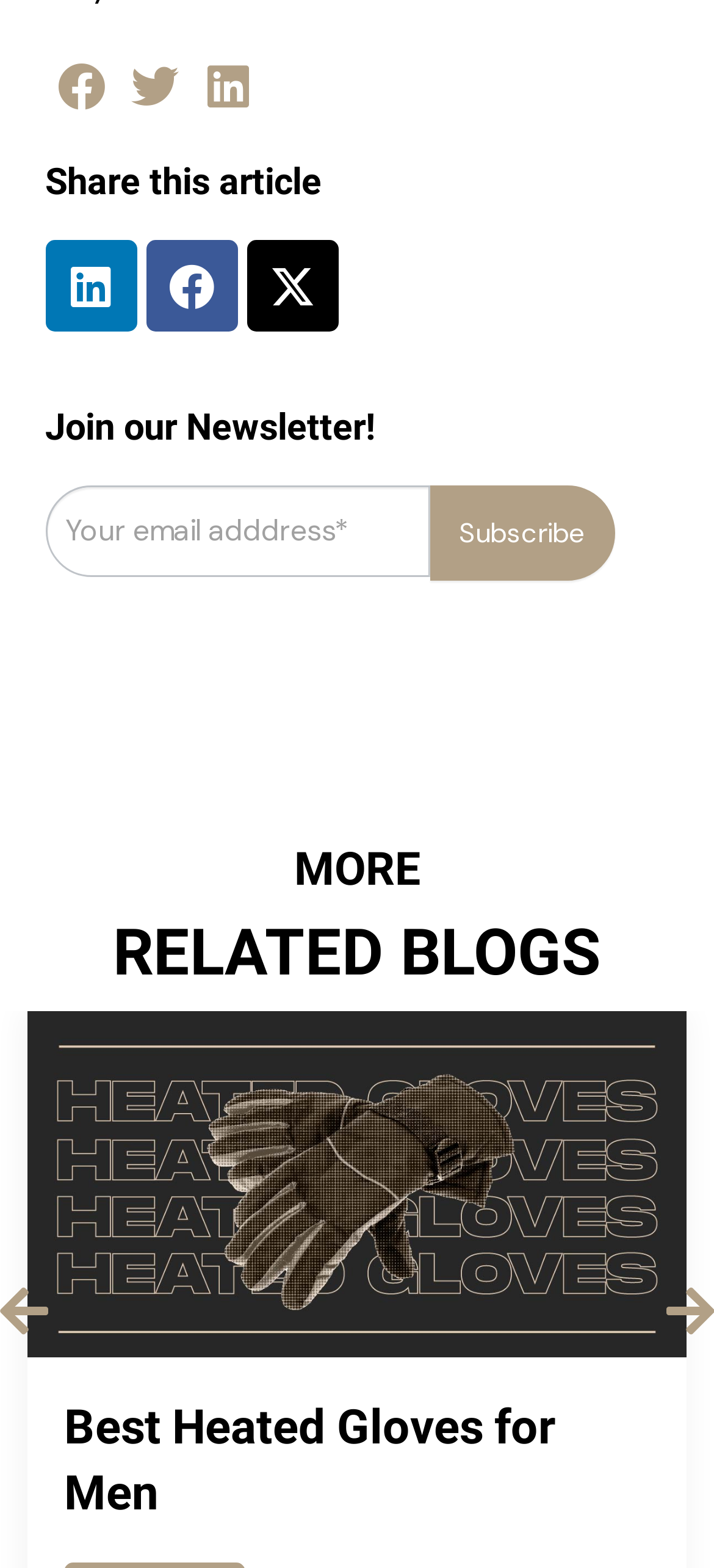What is the topic of the related blog post?
Answer the question with a thorough and detailed explanation.

The webpage has a section titled 'RELATED BLOGS' which lists a blog post titled 'Best Men's Ugg Boots', indicating that the topic of the related blog post is about Ugg boots for men.